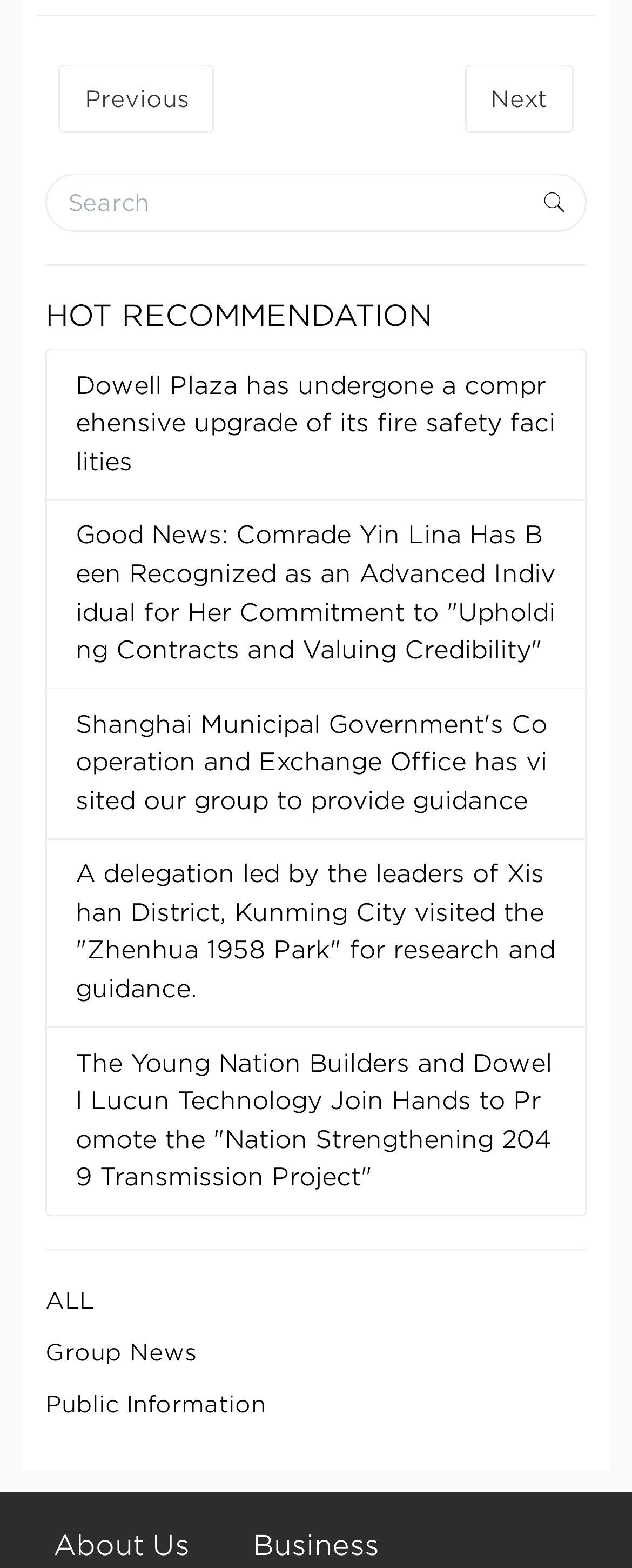What is the purpose of the button on the top right?
Give a single word or phrase as your answer by examining the image.

Search